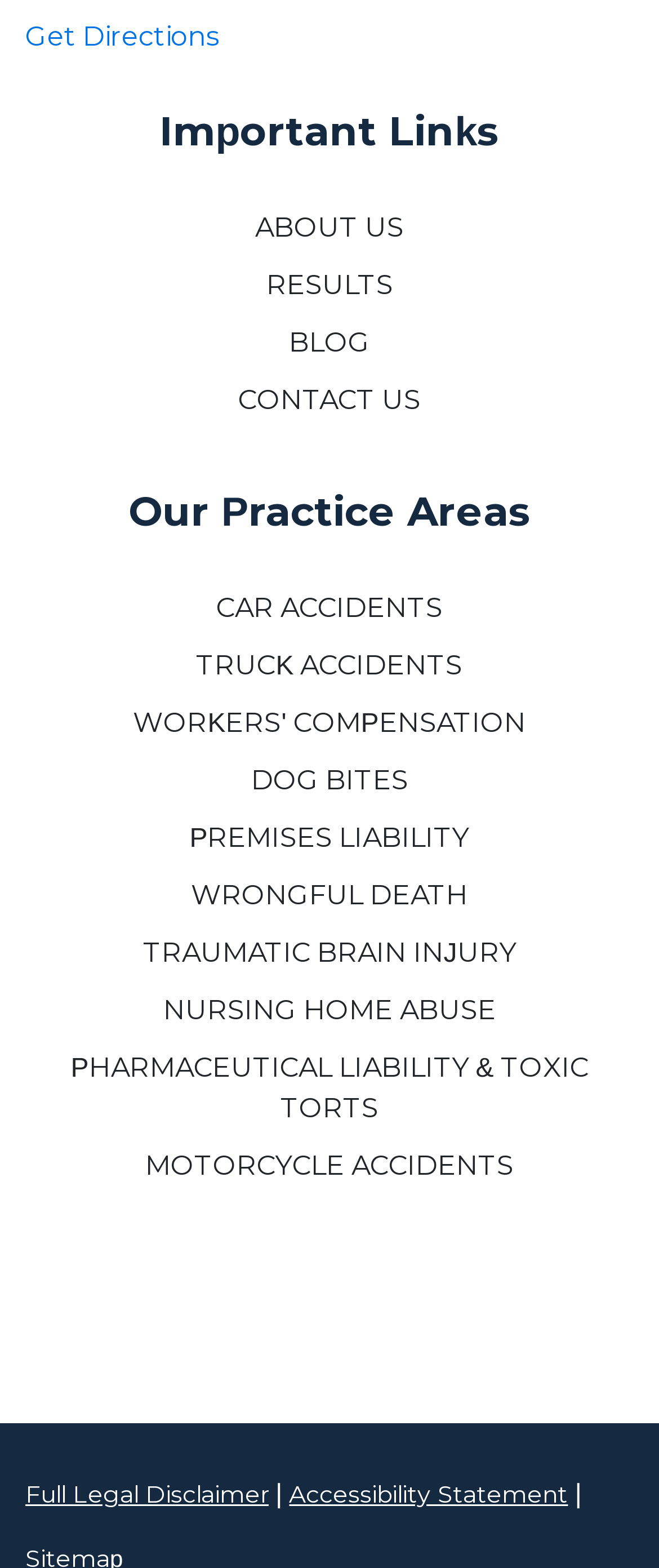Use a single word or phrase to answer the following:
How many social media links are there?

4